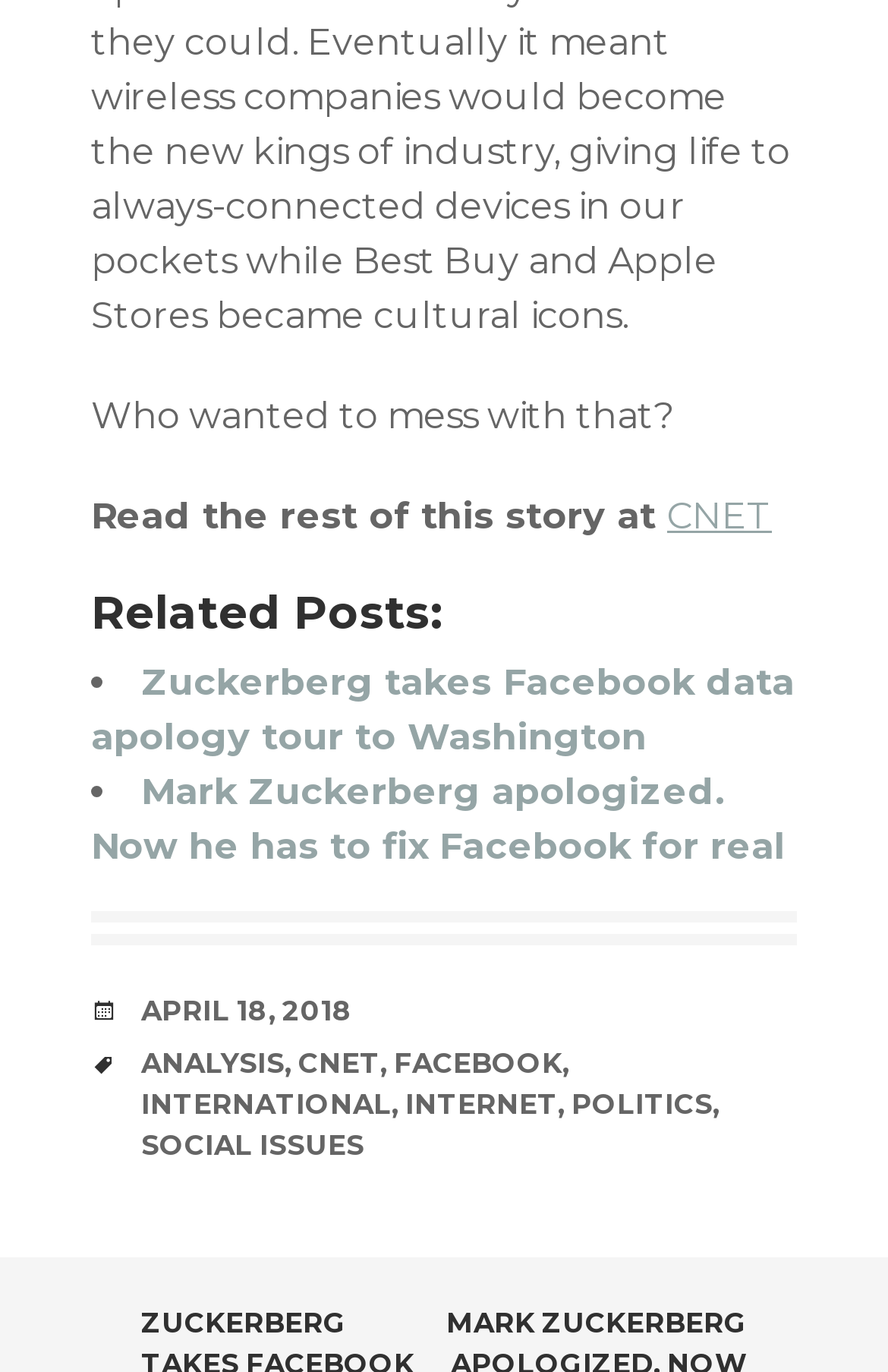Look at the image and write a detailed answer to the question: 
What is the title of the related post?

I found the related posts section on the webpage, which has a heading 'Related Posts:' and lists several links. The first link is 'Zuckerberg takes Facebook data apology tour to Washington', so I assume this is the title of the related post.